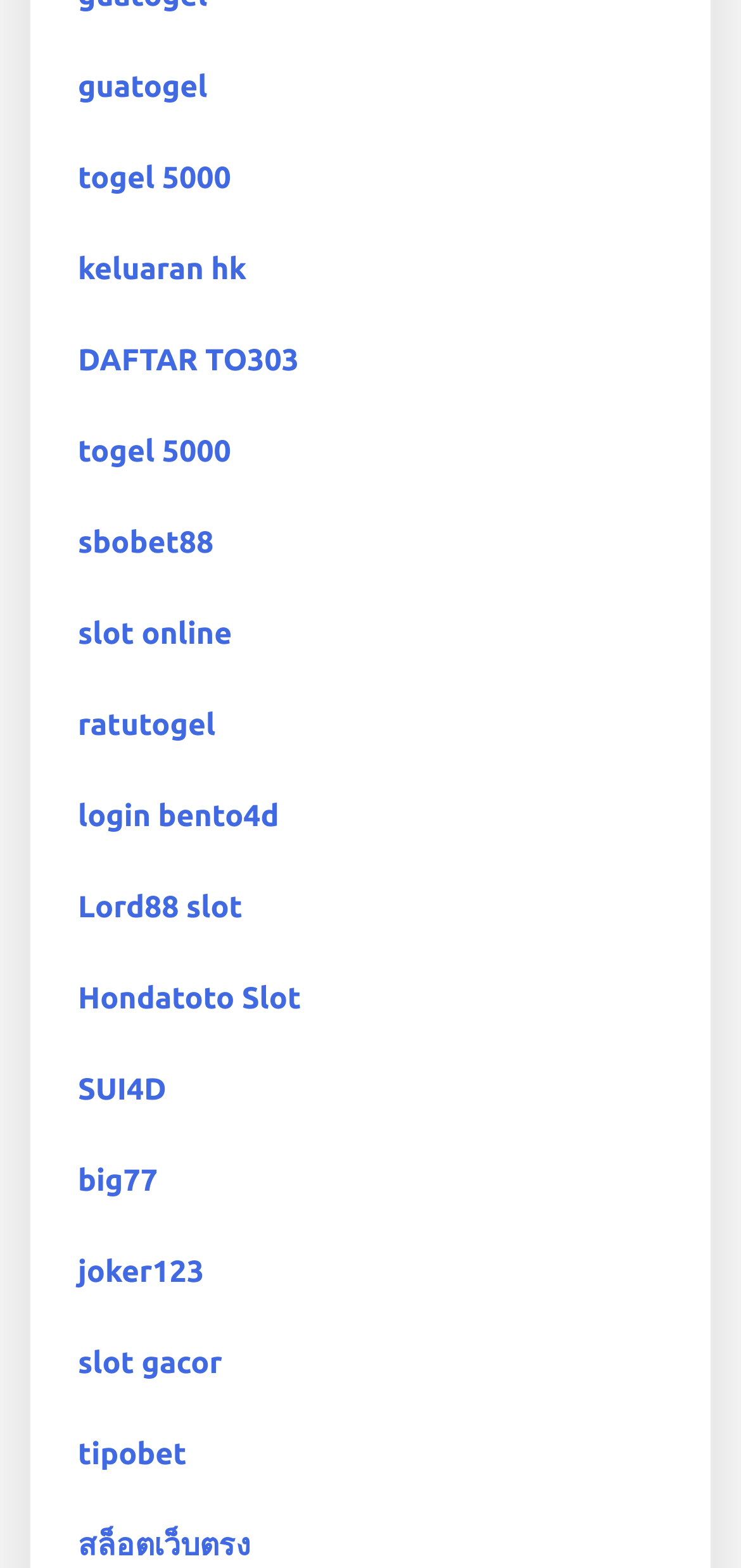What is the first link on the webpage?
Respond to the question with a single word or phrase according to the image.

guatogel